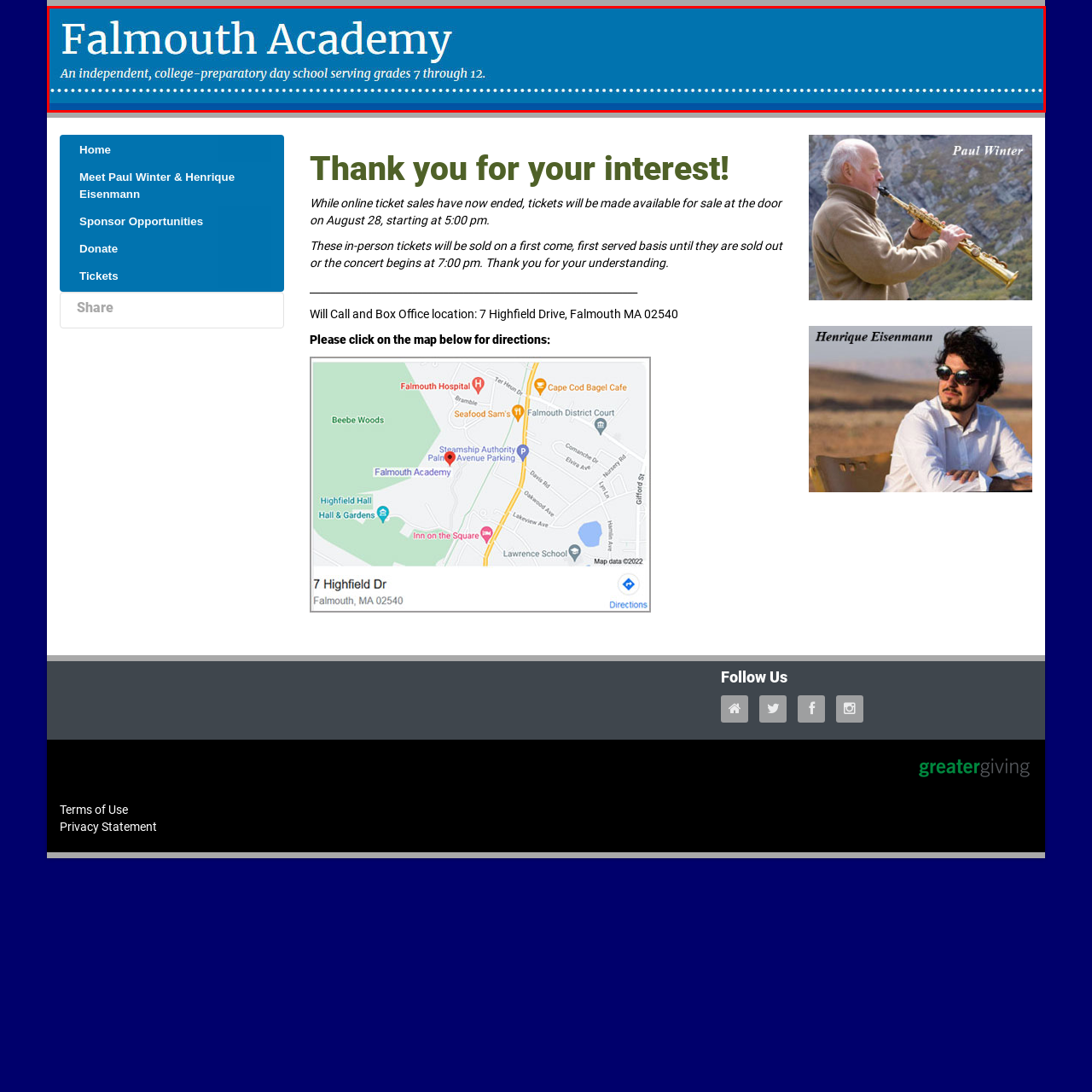Observe the content inside the red rectangle, What is the font style of the text 'Falmouth Academy'? 
Give your answer in just one word or phrase.

Bold, elegant